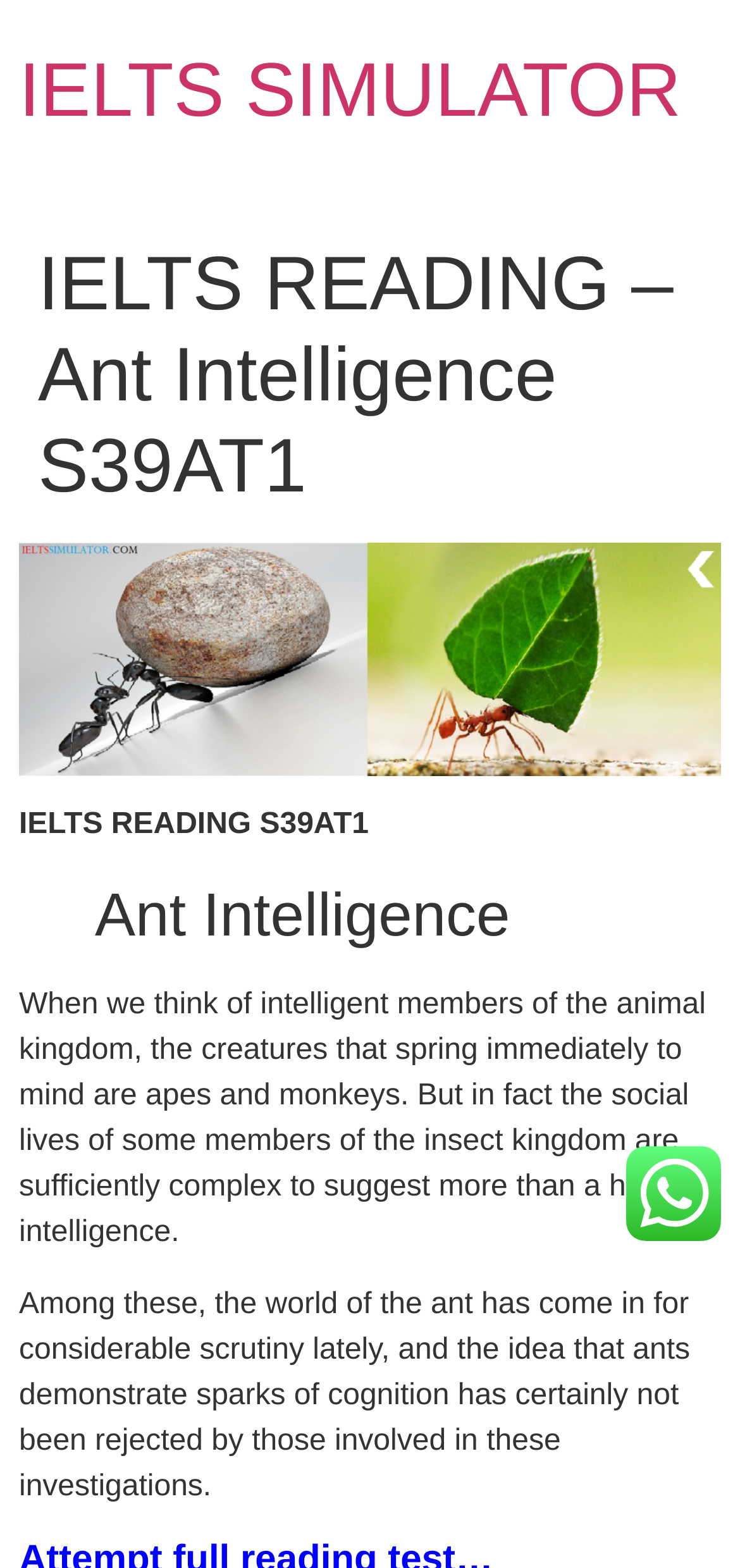Look at the image and write a detailed answer to the question: 
What is the main idea of the first paragraph?

The main idea of the first paragraph can be inferred by reading the text, which mentions that when we think of intelligent animals, we think of apes and monkeys, but in fact, some insects, like ants, also show complex social lives and hints of intelligence.